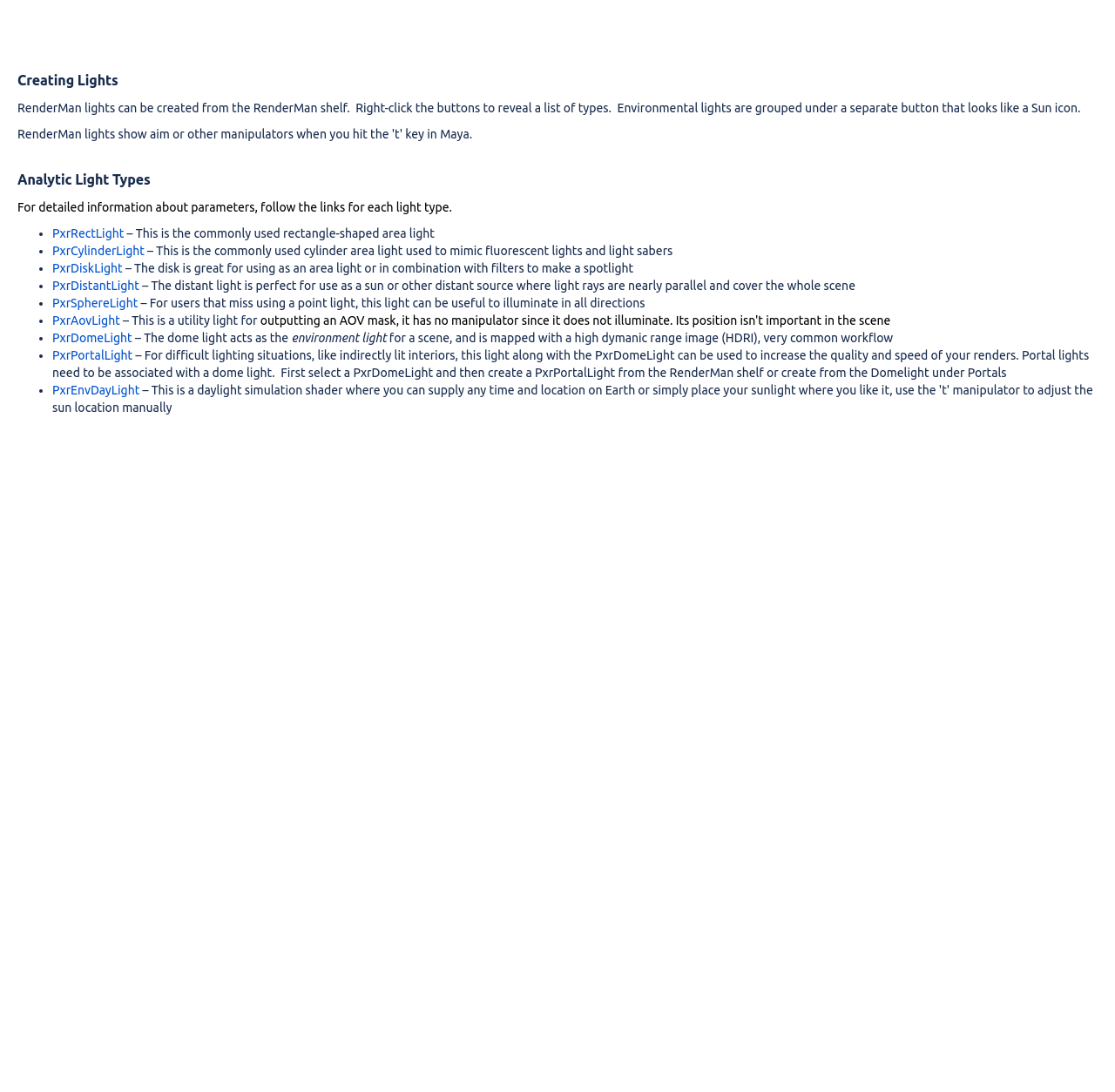Kindly determine the bounding box coordinates for the area that needs to be clicked to execute this instruction: "Read about PxrDomeLight".

[0.047, 0.303, 0.119, 0.316]